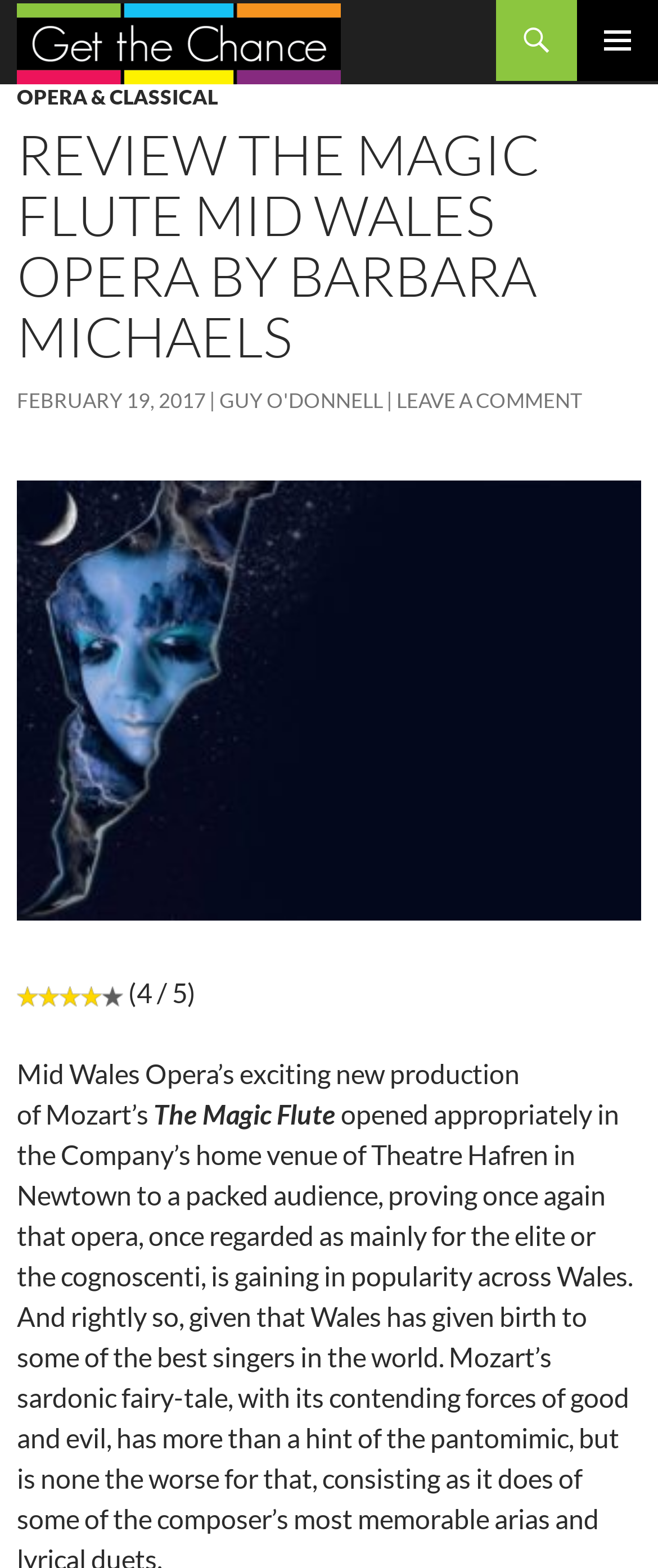Explain in detail what you observe on this webpage.

The webpage is a review of Mid Wales Opera's production of Mozart's The Magic Flute. At the top left of the page, there is a heading with a link and an image. Below this, there is a button labeled "PRIMARY MENU" at the top right corner of the page. 

Next to the button, there is a link "SKIP TO CONTENT". Below this link, there is a header section that spans the entire width of the page. Within this section, there are several links and headings. On the left side, there is a link "OPERA & CLASSICAL", followed by a heading that reads "REVIEW THE MAGIC FLUTE MID WALES OPERA BY BARBARA MICHAELS". 

Below this heading, there is a link showing the date "FEBRUARY 19, 2017", next to which is a link to the author "GUY O'DONNELL". Further to the right, there is a link "LEAVE A COMMENT". 

Below the header section, there is a link that spans most of the page width, followed by an image of 4 out of 5 stars and a text "(4 / 5)" next to it. The main content of the review starts with a paragraph of text that reads "Mid Wales Opera’s exciting new production of Mozart’s The Magic Flute". The text is divided into several segments, with the words "The" and "Magic Flute" on new lines.